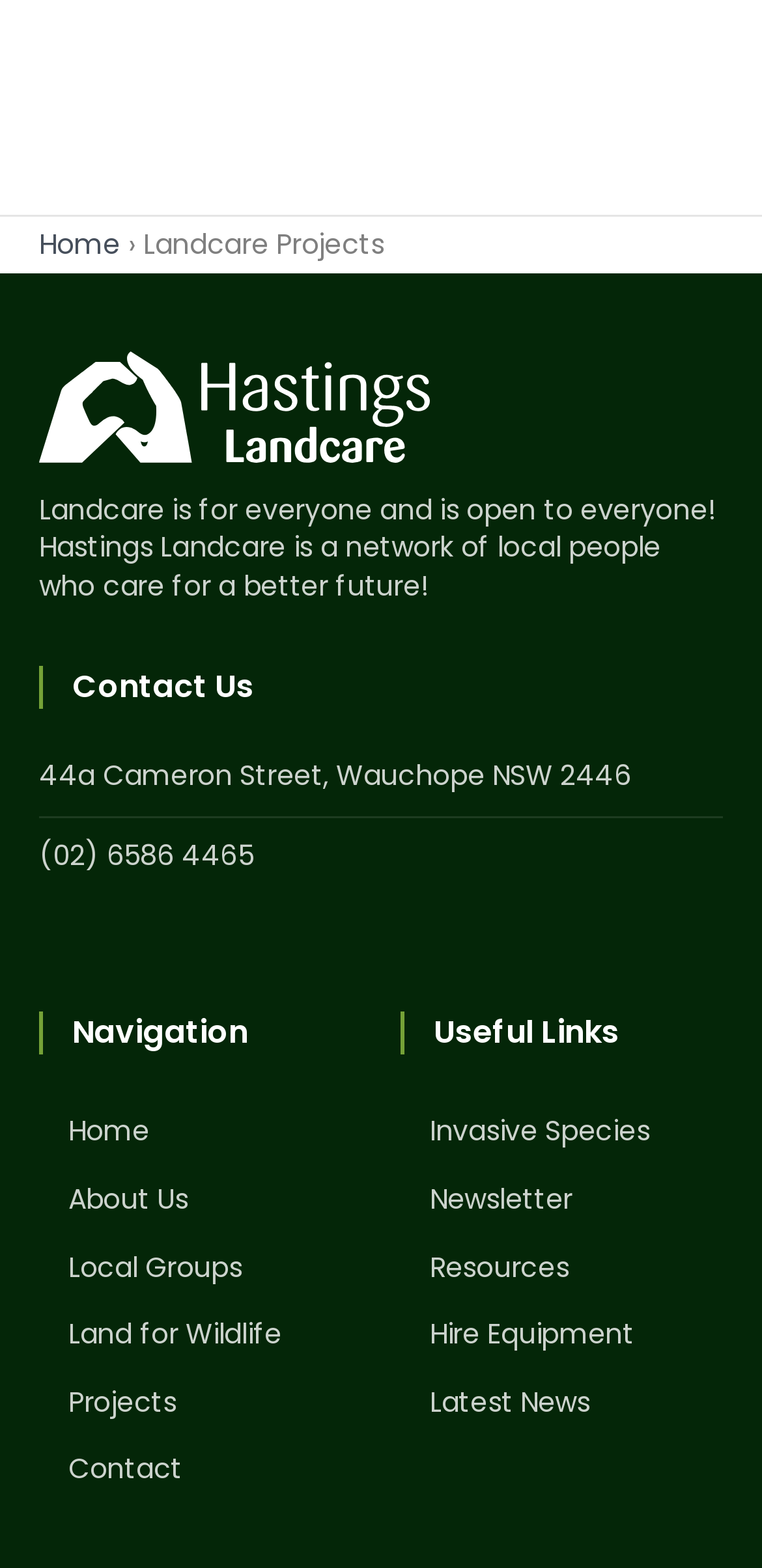Show the bounding box coordinates of the element that should be clicked to complete the task: "Go to home page".

[0.051, 0.143, 0.158, 0.168]